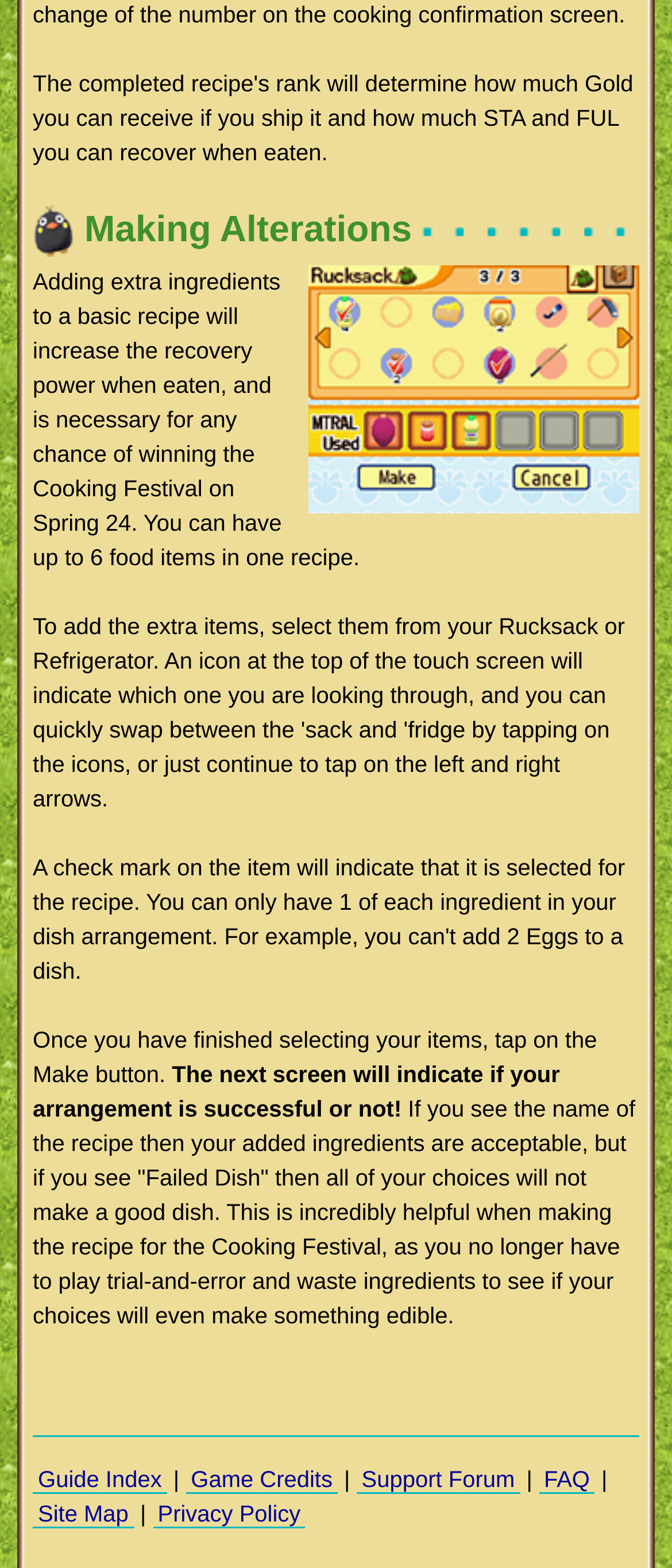What is the purpose of the 'Make' button?
Analyze the image and provide a thorough answer to the question.

The webpage instructs the user to tap on the 'Make' button after selecting their items, which suggests that the button is used to create the recipe.